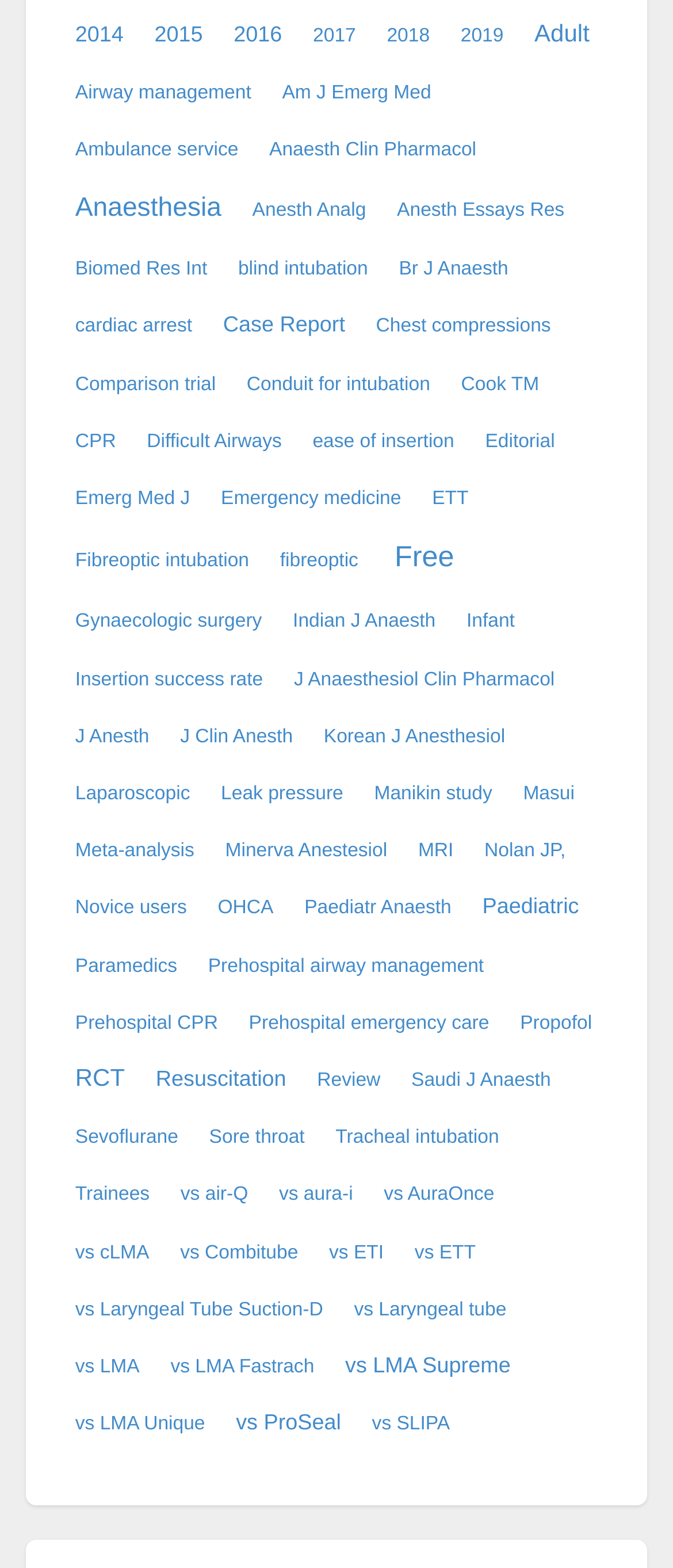What is the topic of the link 'Tracheal intubation'?
Using the image, elaborate on the answer with as much detail as possible.

The question asks for the topic of the link 'Tracheal intubation' on the webpage. Based on my understanding, tracheal intubation is a medical procedure, which is a process of inserting a tube into the trachea to assist breathing.